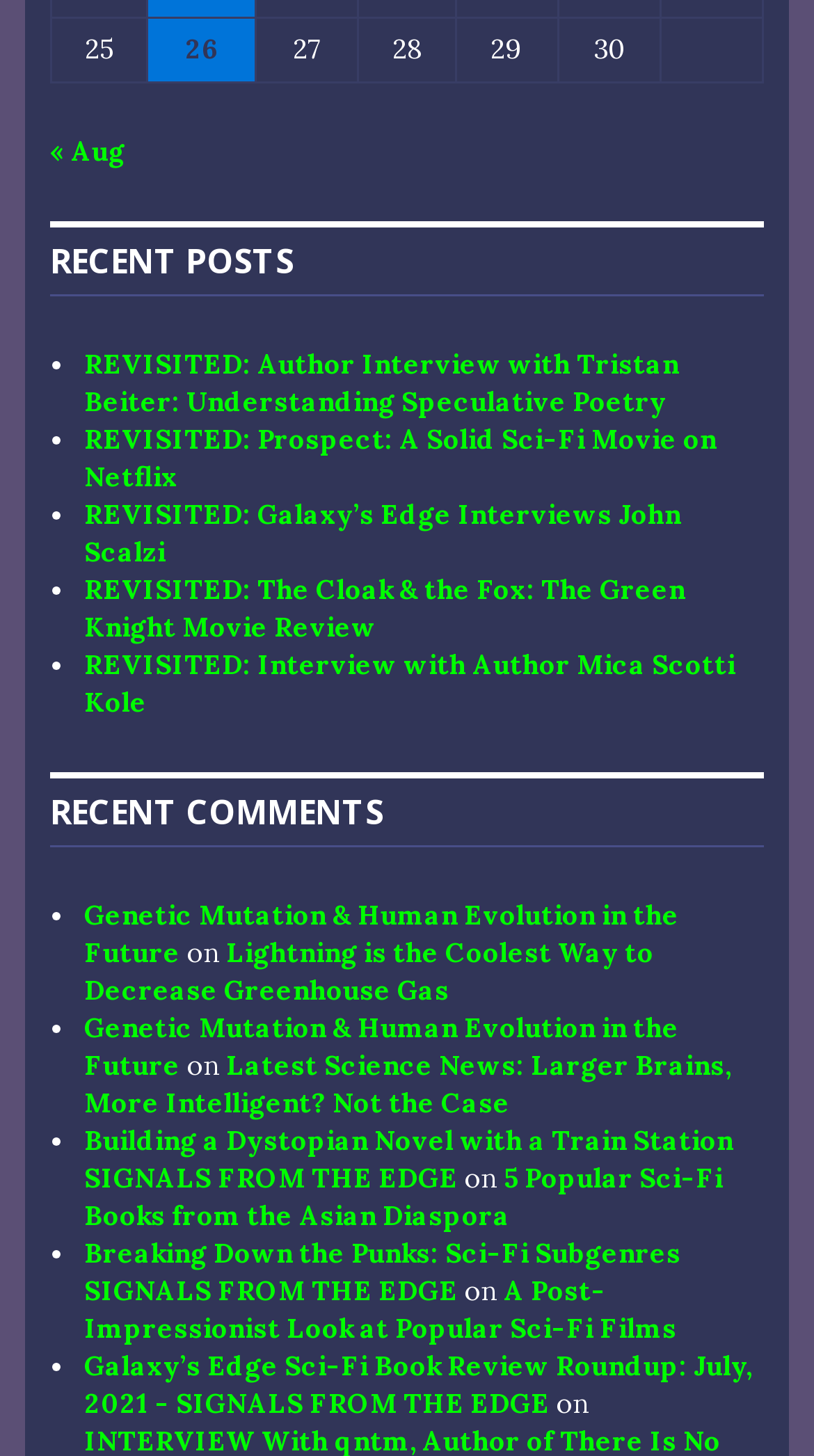Kindly determine the bounding box coordinates of the area that needs to be clicked to fulfill this instruction: "Read Genetic Mutation & Human Evolution in the Future".

[0.103, 0.616, 0.834, 0.667]